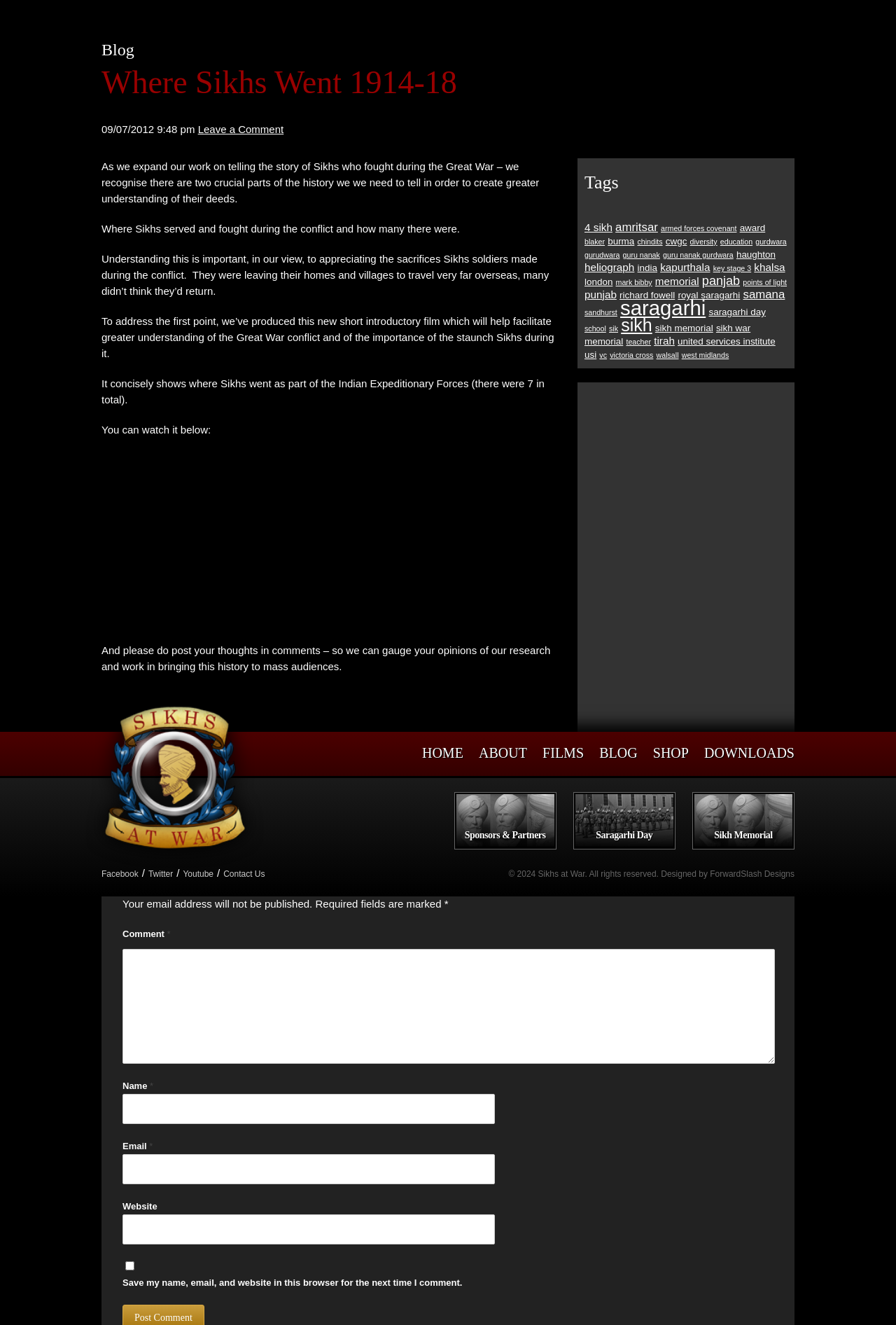Find the UI element described as: "samana" and predict its bounding box coordinates. Ensure the coordinates are four float numbers between 0 and 1, [left, top, right, bottom].

[0.829, 0.217, 0.876, 0.227]